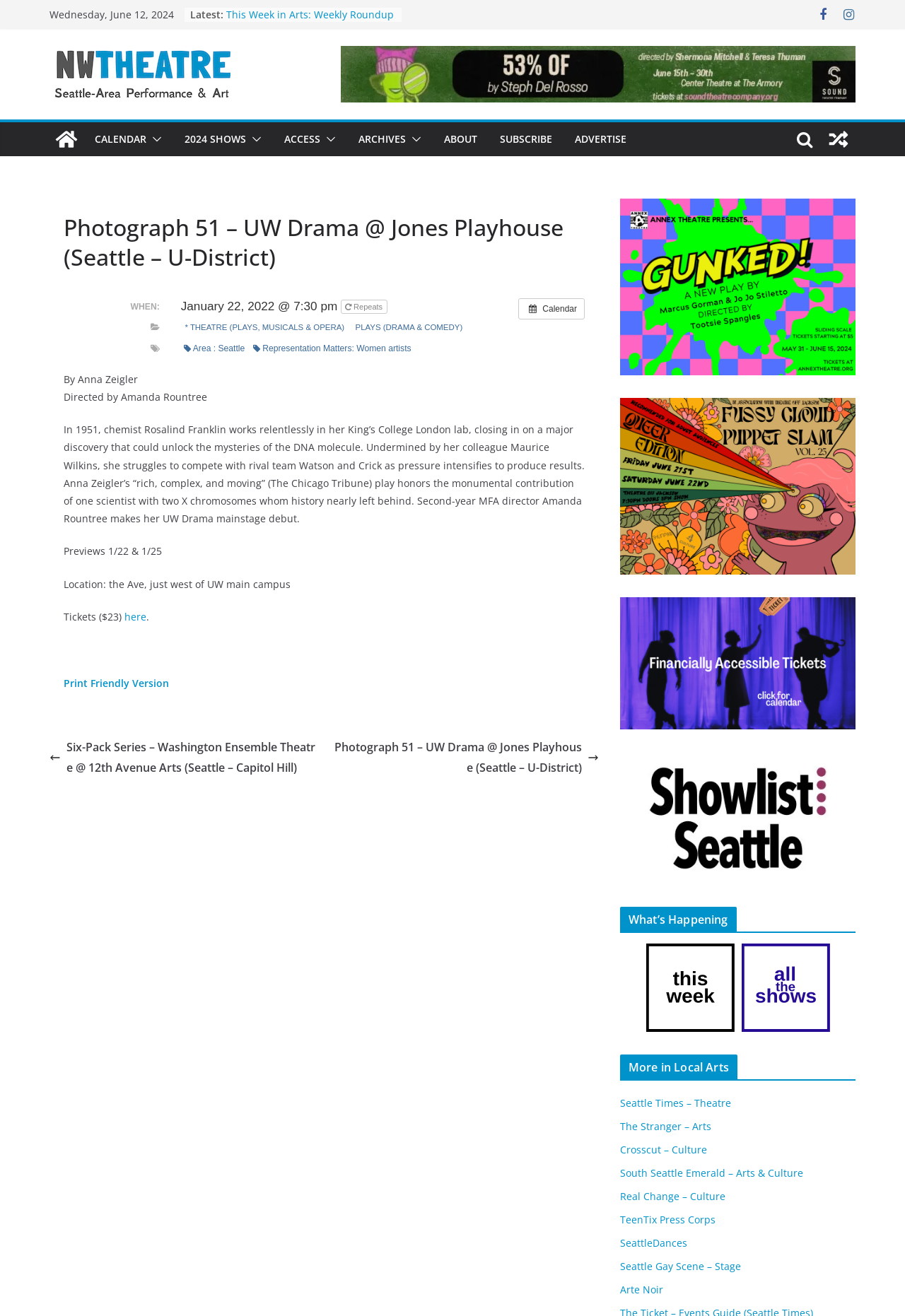Provide your answer in a single word or phrase: 
What is the name of the play?

Photograph 51